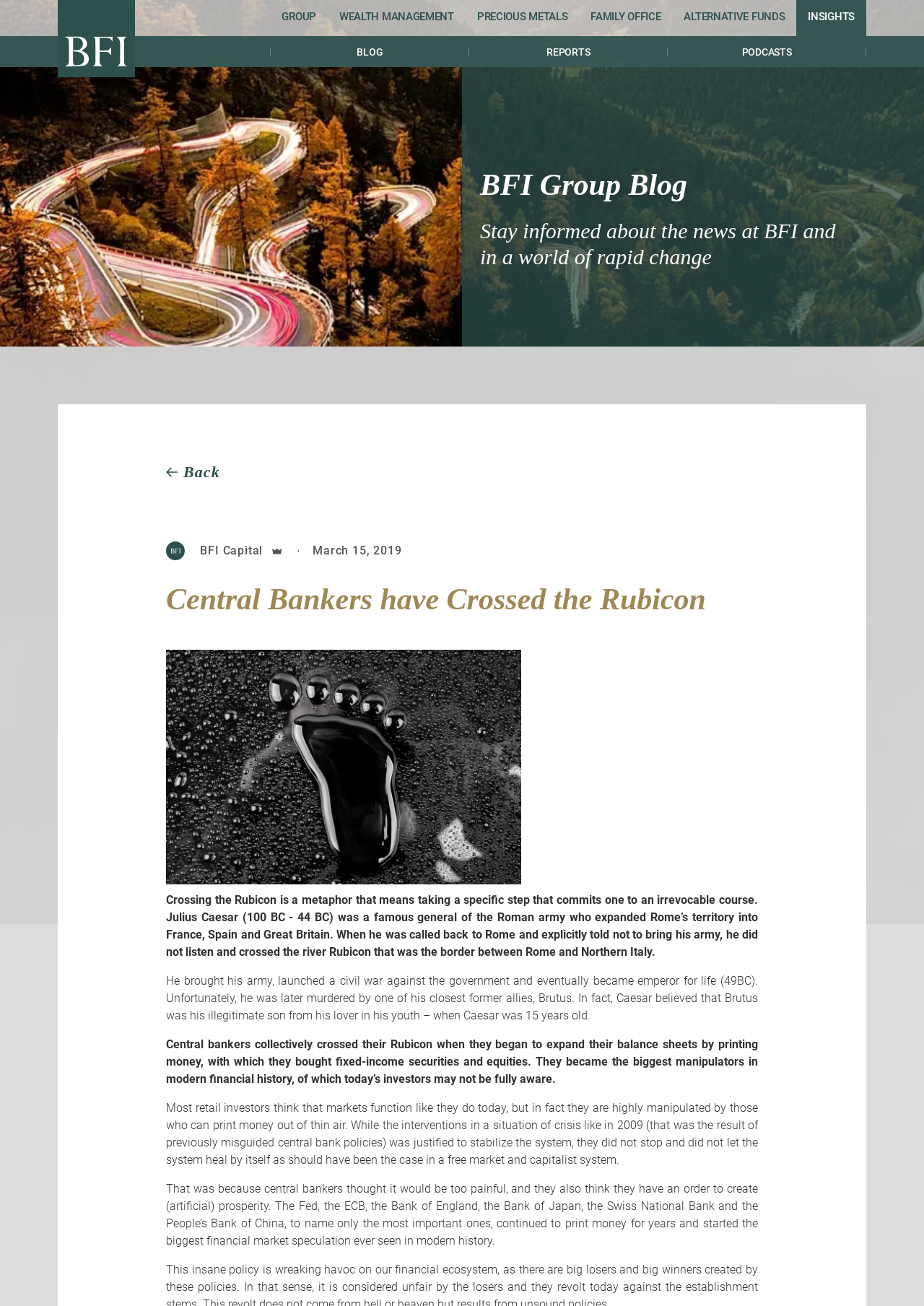Locate the bounding box coordinates of the element's region that should be clicked to carry out the following instruction: "go to BLOG". The coordinates need to be four float numbers between 0 and 1, i.e., [left, top, right, bottom].

[0.293, 0.036, 0.507, 0.043]